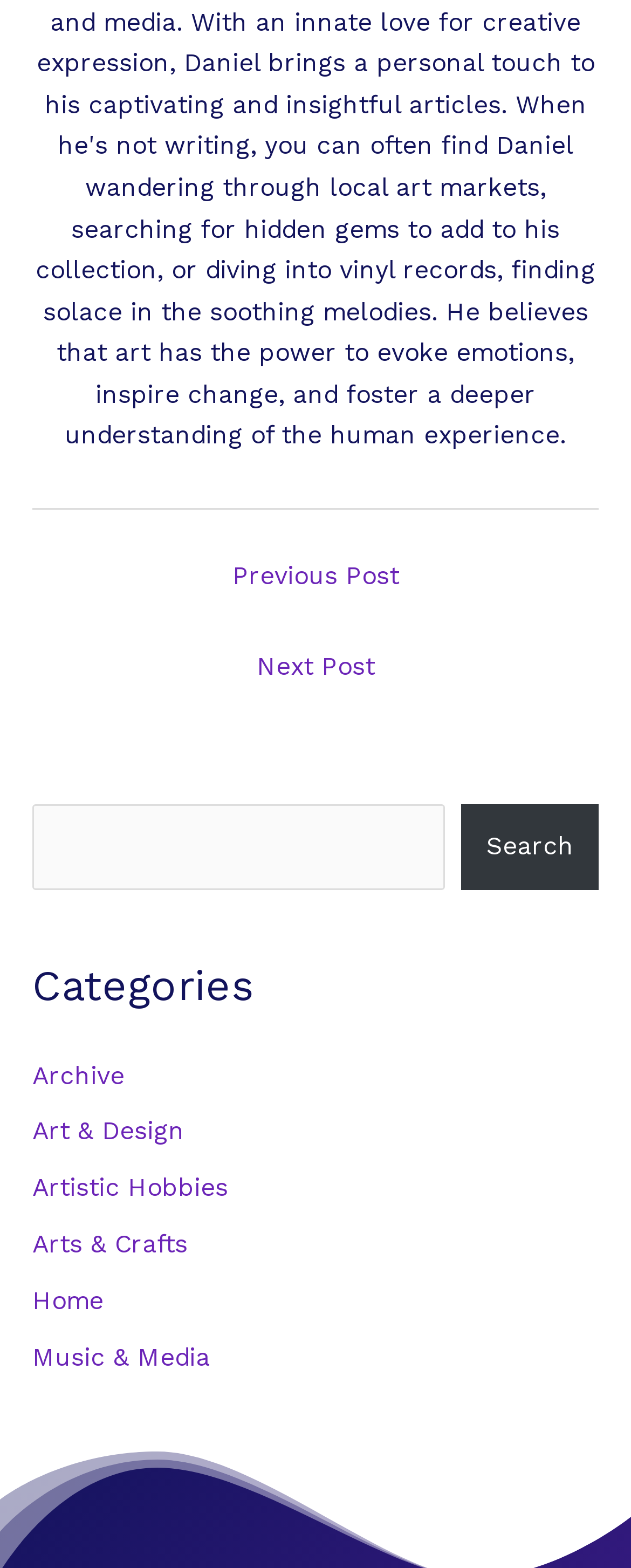Please locate the bounding box coordinates of the element that should be clicked to complete the given instruction: "Search for something".

[0.051, 0.513, 0.705, 0.568]